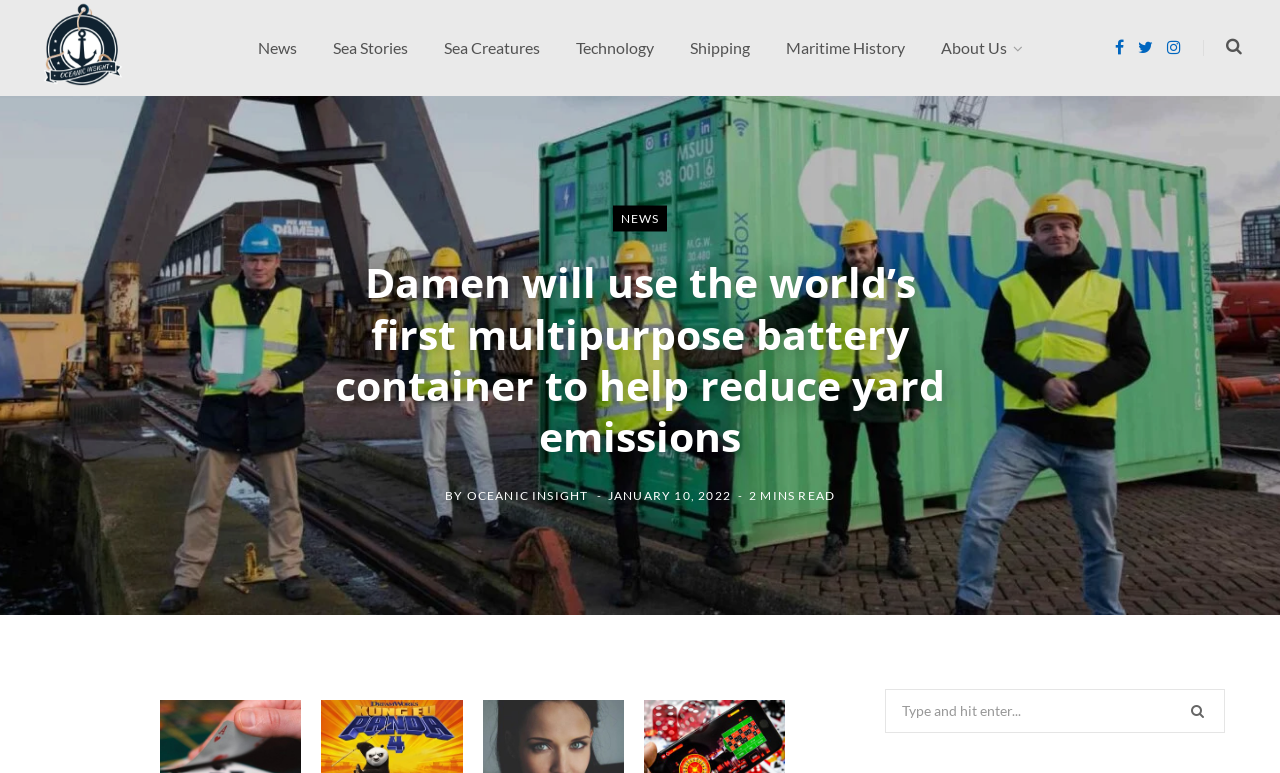How many social media links are present at the bottom of the webpage?
Provide a fully detailed and comprehensive answer to the question.

The answer can be found by looking at the bottom-right corner of the webpage, where three social media links are present, namely Facebook, Twitter, and Instagram.